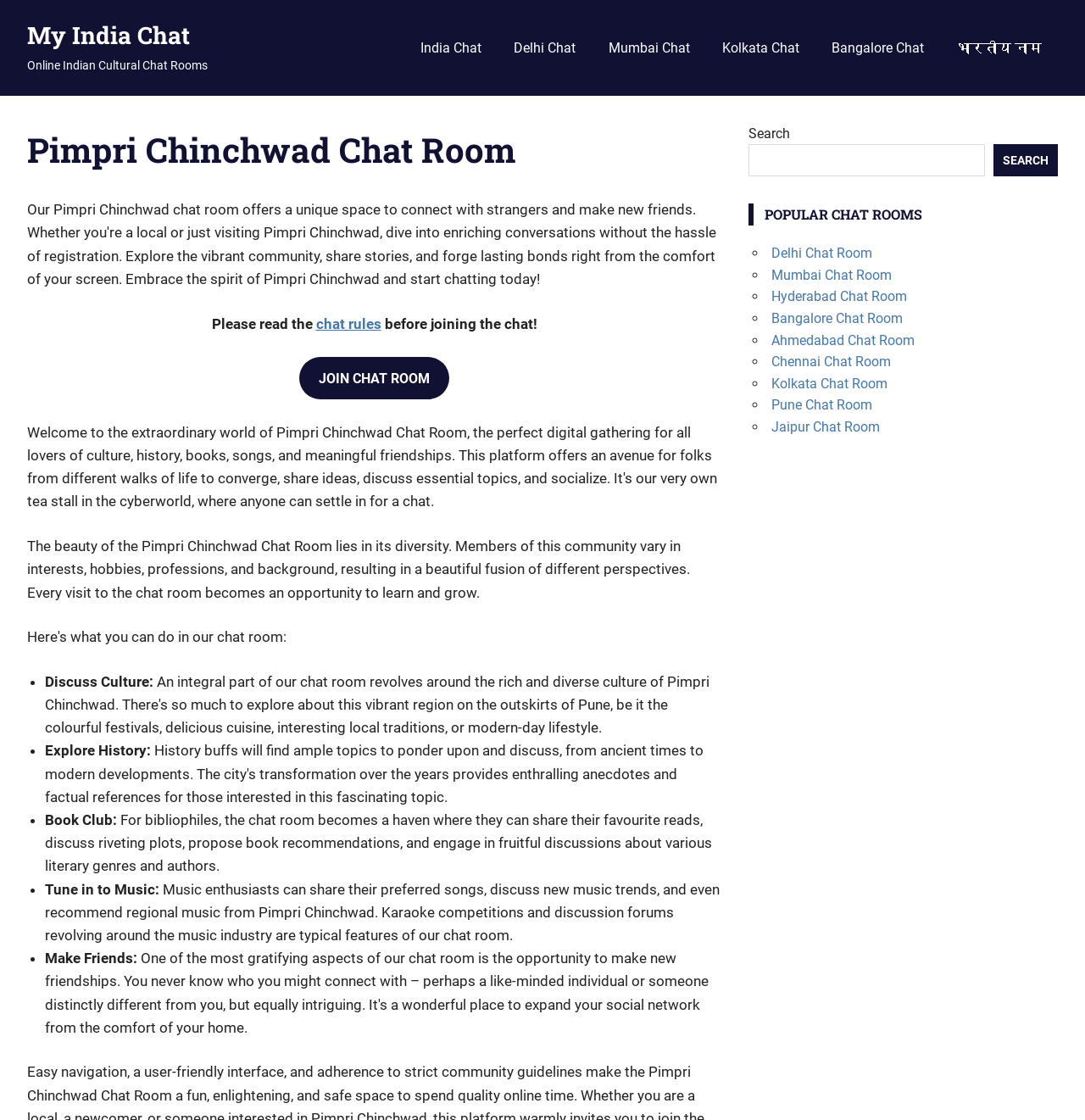Please identify the bounding box coordinates of the area I need to click to accomplish the following instruction: "Click the JOIN CHAT ROOM button".

[0.276, 0.319, 0.414, 0.357]